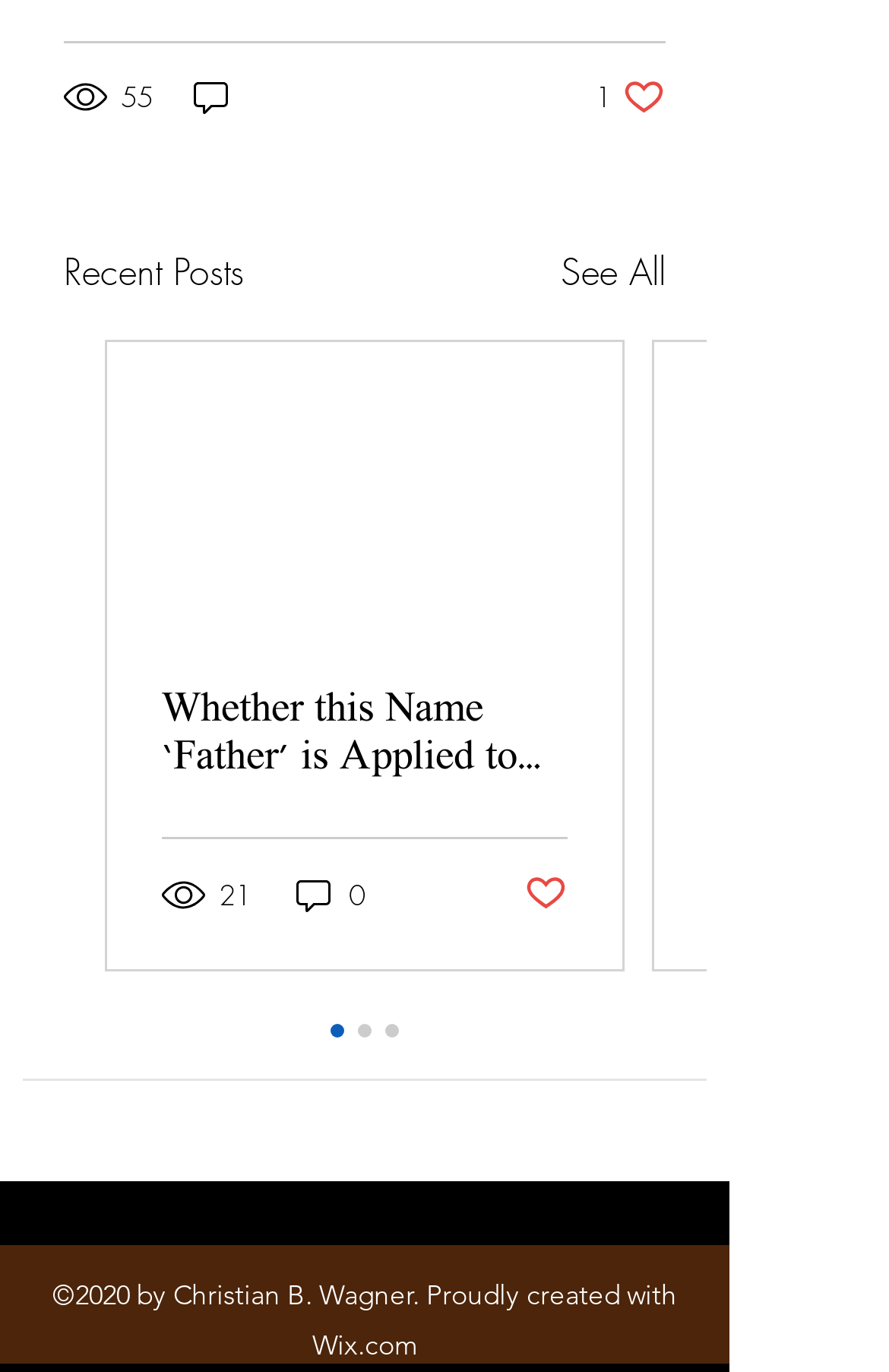Provide the bounding box coordinates, formatted as (top-left x, top-left y, bottom-right x, bottom-right y), with all values being floating point numbers between 0 and 1. Identify the bounding box of the UI element that matches the description: parent_node: 55

[0.213, 0.055, 0.267, 0.087]